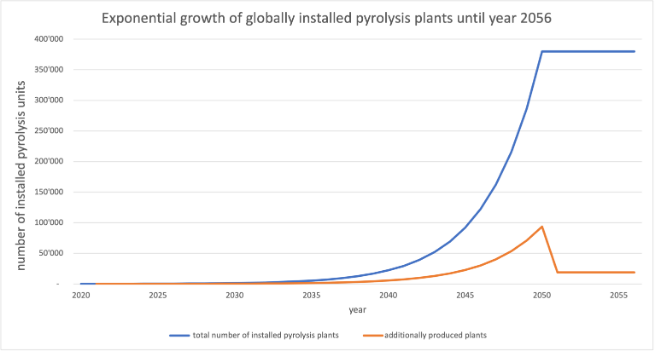Refer to the screenshot and answer the following question in detail:
What is the annual increase in installed plants by 2040?

According to the caption, by 2040, the total number of installed plants could rise to around 22,200, with an annual increase of about 5,500 plants, as indicated by the orange line in the chart.